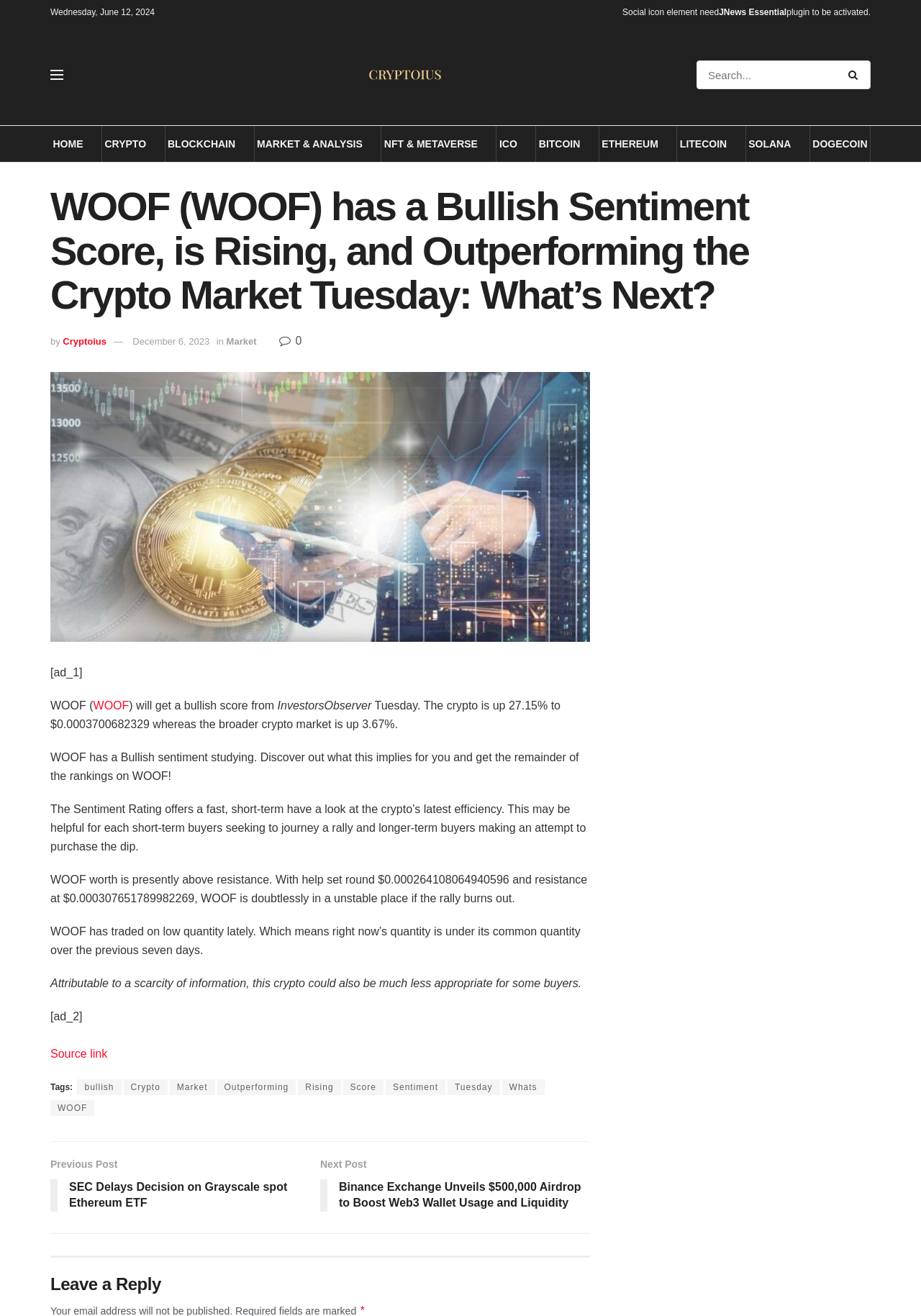Craft a detailed narrative of the webpage's structure and content.

This webpage is about cryptocurrency news and analysis, specifically focusing on WOOF (WOOF) and its bullish sentiment score. At the top of the page, there is a horizontal navigation bar with links to different sections, including HOME, CRYPTO, BLOCKCHAIN, MARKET & ANALYSIS, NFT & METAVERSE, ICO, BITCOIN, ETHEREUM, LITECOIN, SOLANA, and DOGECOIN.

Below the navigation bar, there is a heading that displays the title of the article, "WOOF (WOOF) has a Bullish Sentiment Score, is Rising, and Outperforming the Crypto Market Tuesday: What’s Next?" followed by a brief description of the article.

On the left side of the page, there is a vertical section that displays a search bar and a series of links to related articles, including "Previous Post" and "Next Post" links. There is also a section that displays tags related to the article, such as "bullish", "Crypto", "Market", "Outperforming", "Rising", "Score", "Sentiment", "Tuesday", and "WOOF".

The main content of the article is divided into several sections, each discussing different aspects of WOOF's performance, including its sentiment score, price, and trading volume. There are also several images and links throughout the article, including a link to the source of the information.

At the bottom of the page, there is a section that allows users to leave a reply or comment on the article. Overall, the webpage is well-organized and easy to navigate, with a clear focus on providing information and analysis about WOOF and the cryptocurrency market.